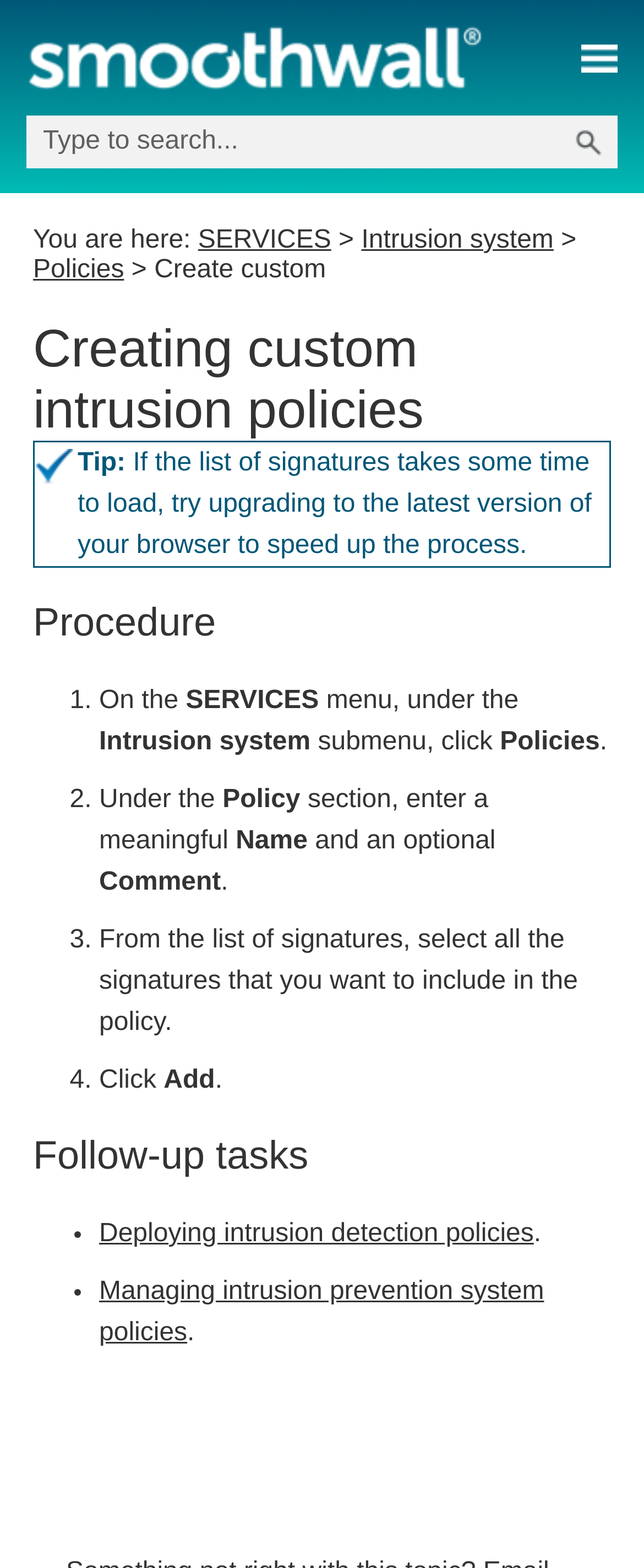Please answer the following question using a single word or phrase: 
What is the function of the 'Add' button?

To add signatures